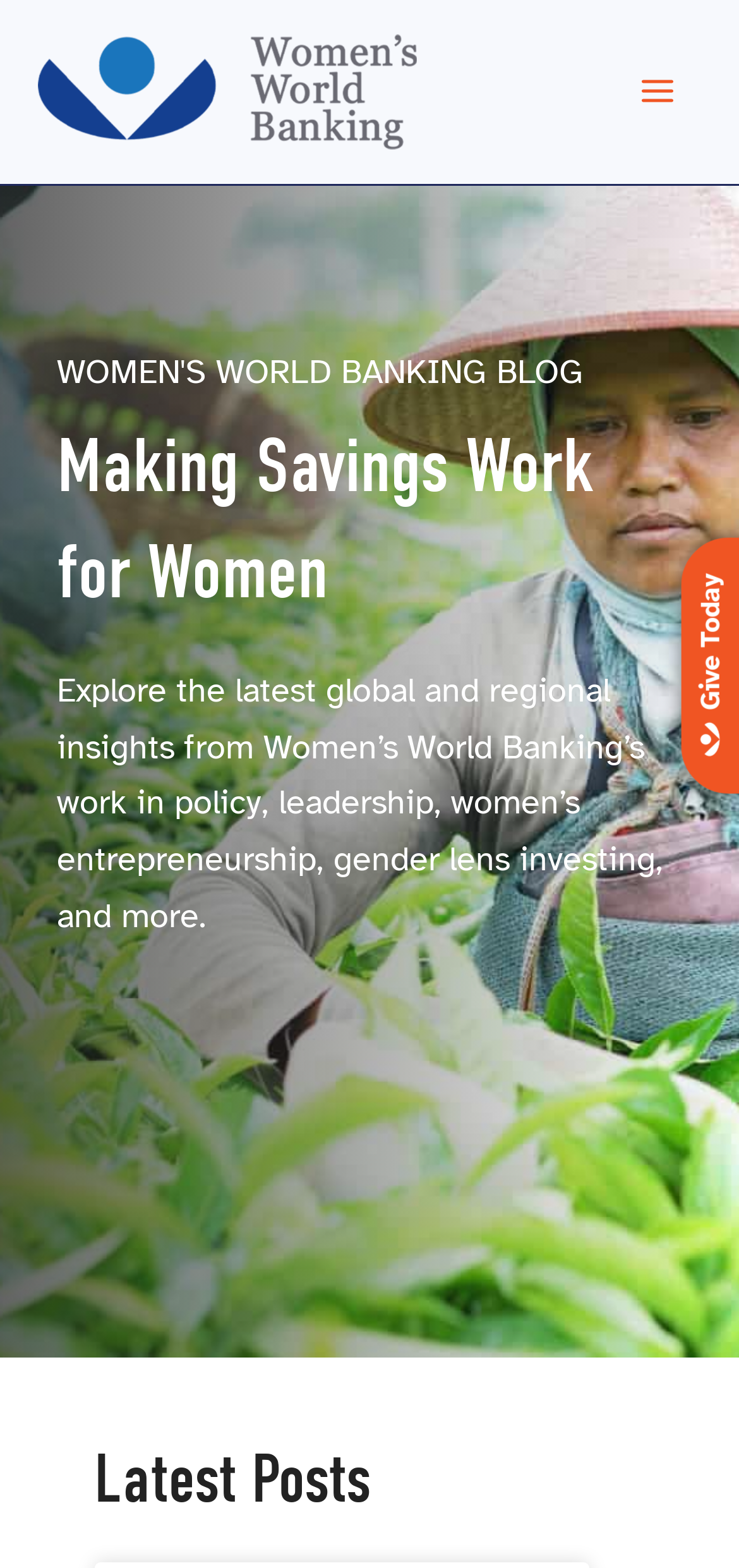Is the main menu expanded?
Answer the question in a detailed and comprehensive manner.

The main menu is not expanded, as indicated by the button 'Main Menu' with the property 'expanded: False'.